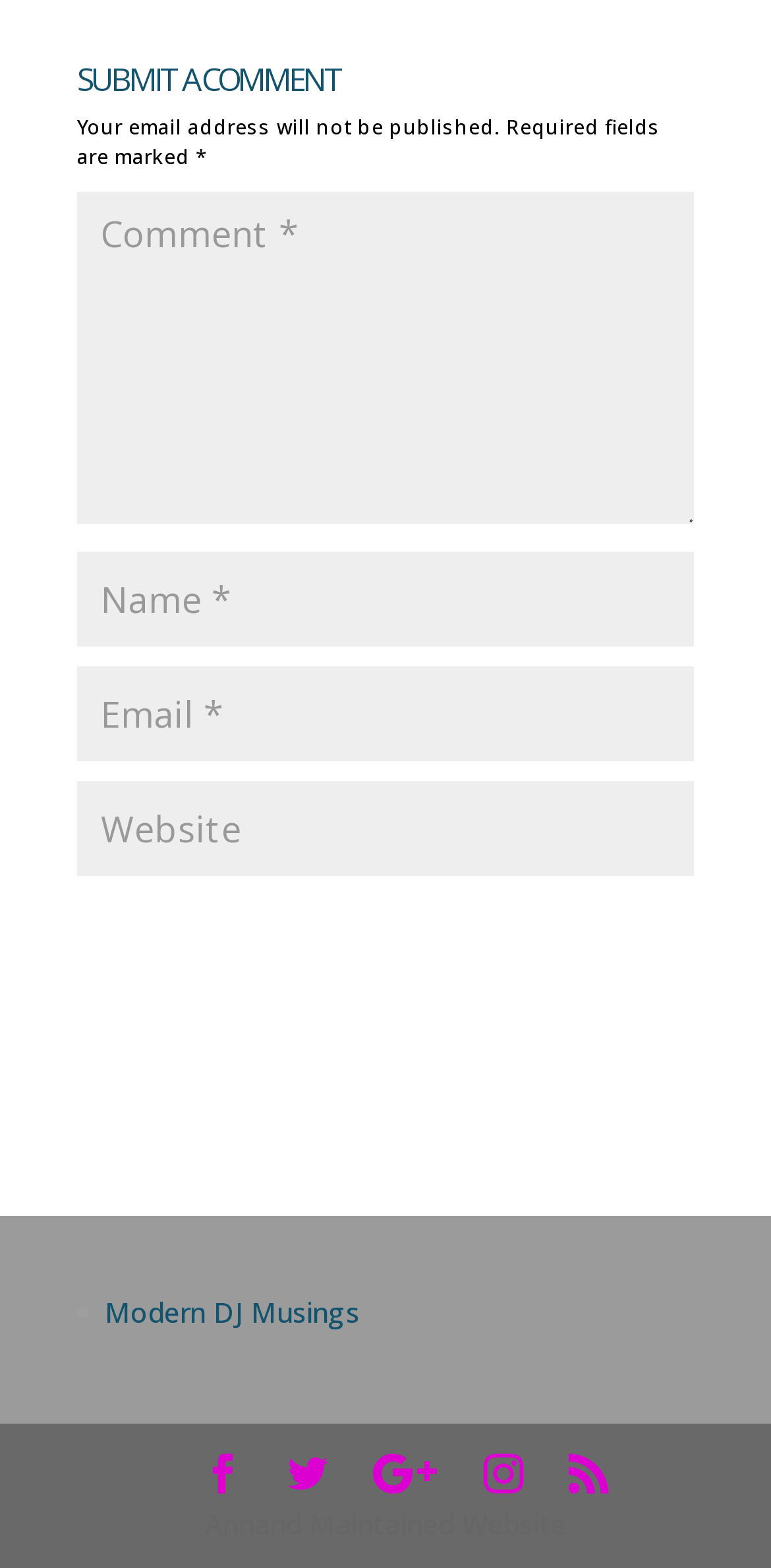Please provide the bounding box coordinates for the element that needs to be clicked to perform the following instruction: "Visit Modern DJ Musings". The coordinates should be given as four float numbers between 0 and 1, i.e., [left, top, right, bottom].

[0.136, 0.825, 0.467, 0.849]